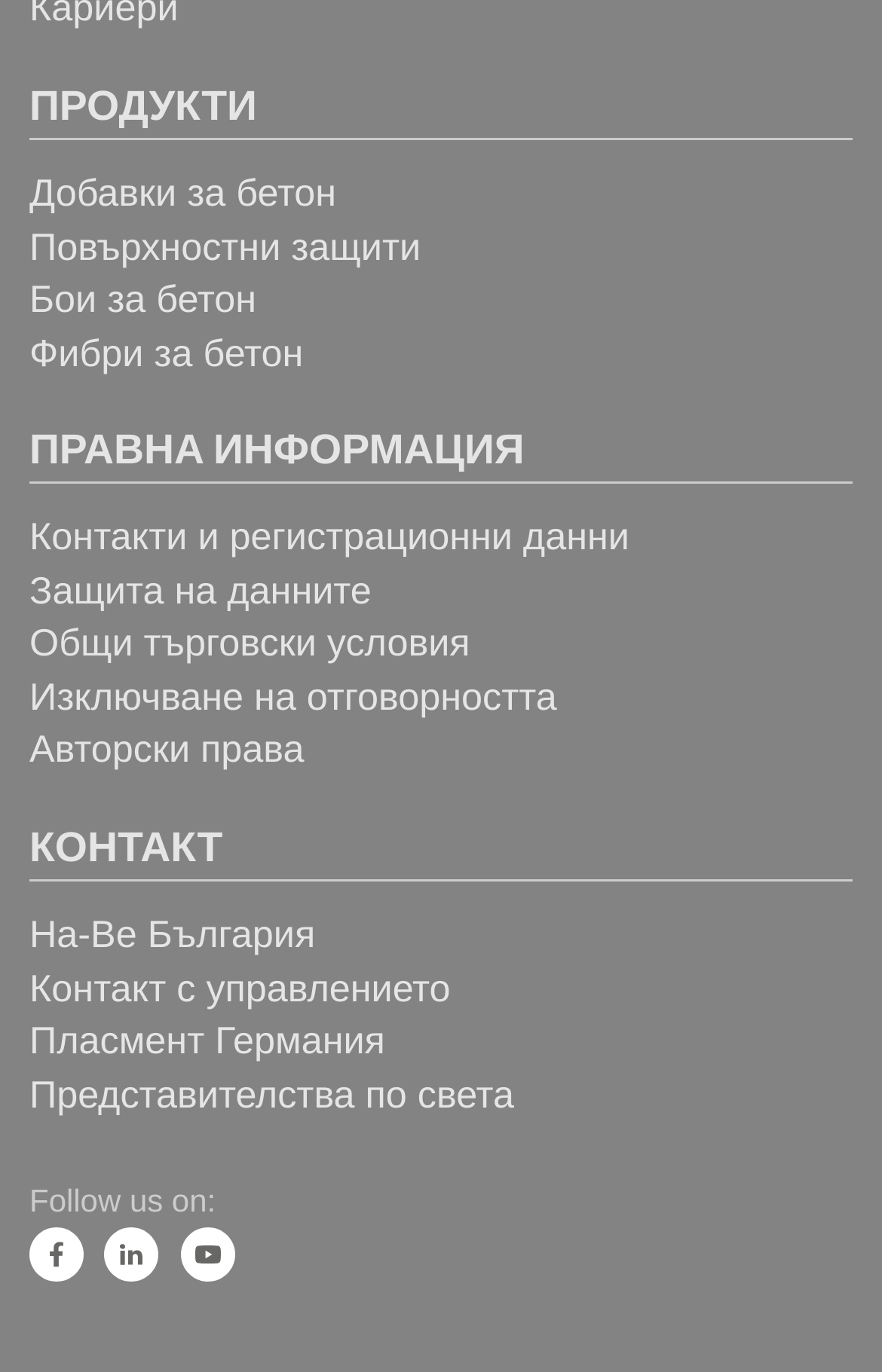Specify the bounding box coordinates of the element's area that should be clicked to execute the given instruction: "Click on Facebook". The coordinates should be four float numbers between 0 and 1, i.e., [left, top, right, bottom].

[0.033, 0.91, 0.095, 0.941]